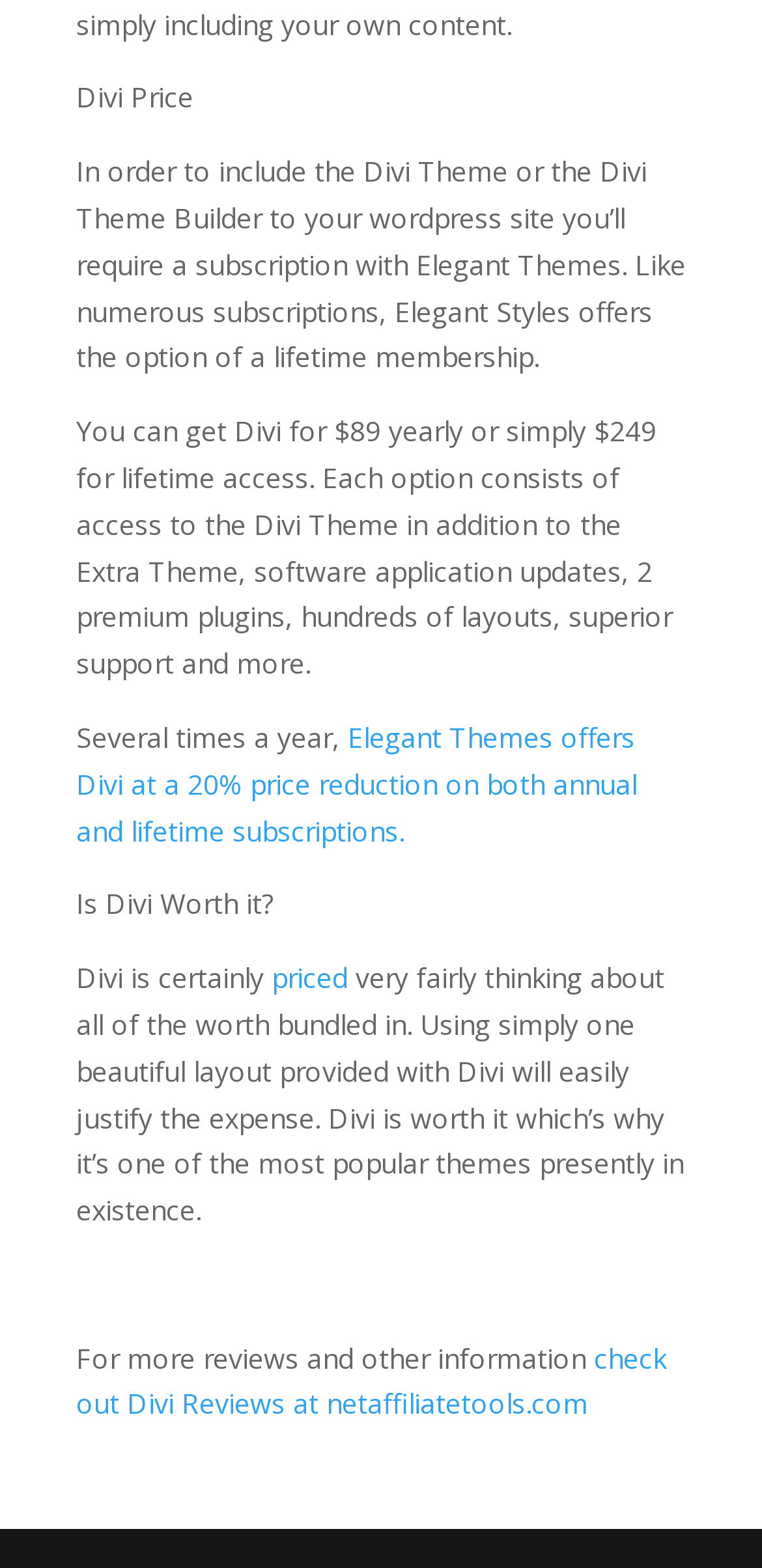Could you please study the image and provide a detailed answer to the question:
What is included in the Divi subscription?

The text states, 'Each option consists of access to the Divi Theme in addition to the Extra Theme, software application updates, 2 premium plugins, hundreds of layouts, superior support and more.' This implies that the Divi subscription includes the Divi Theme, Extra Theme, software updates, two premium plugins, hundreds of layouts, and superior support.